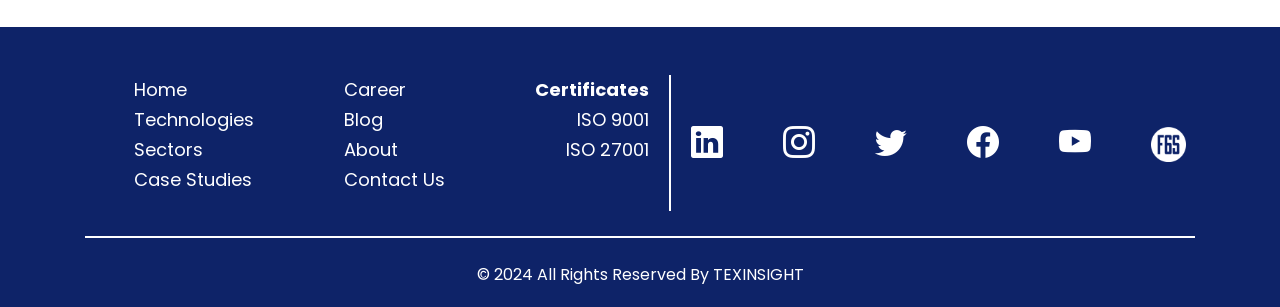Please locate the bounding box coordinates of the element that needs to be clicked to achieve the following instruction: "go to home page". The coordinates should be four float numbers between 0 and 1, i.e., [left, top, right, bottom].

[0.105, 0.252, 0.146, 0.334]